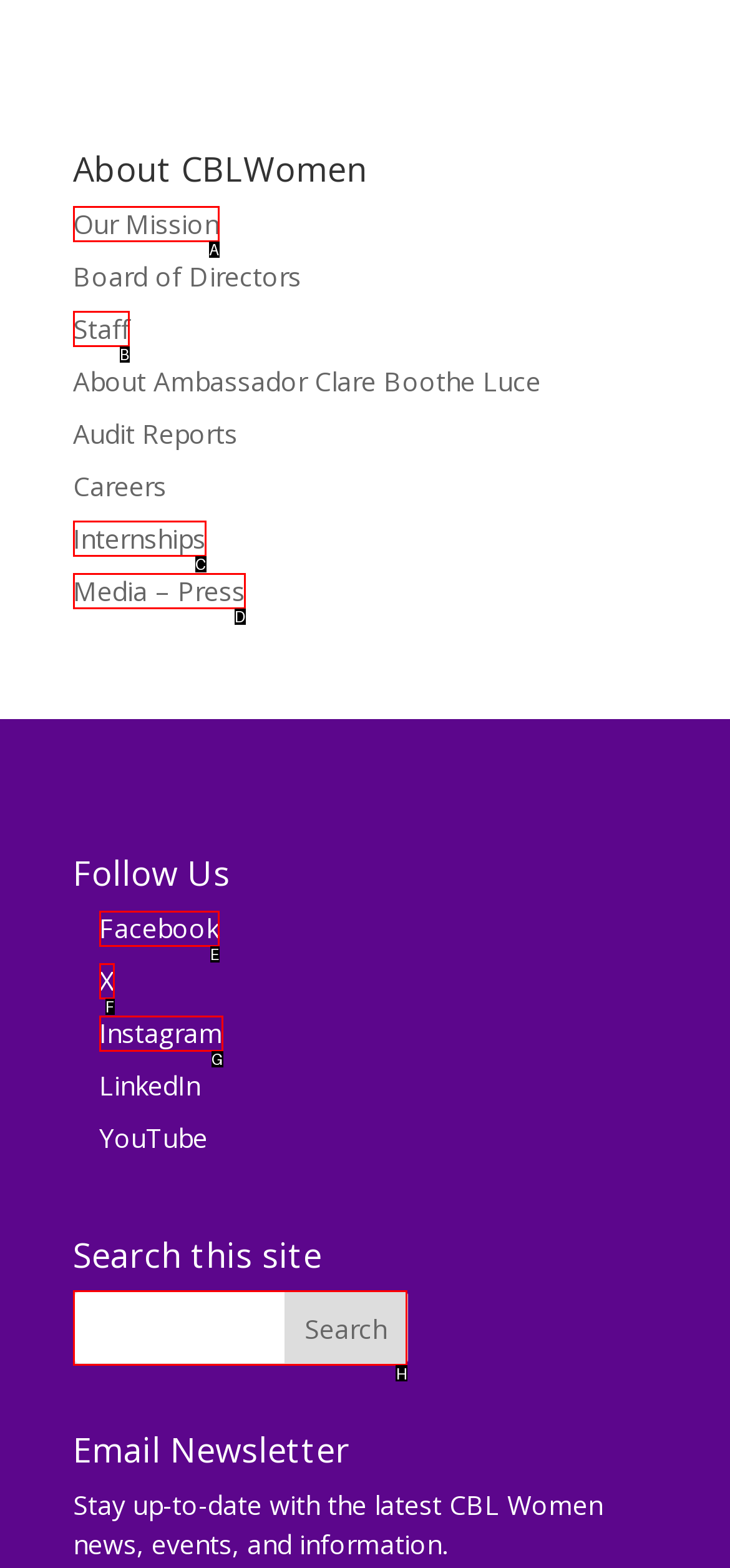What option should I click on to execute the task: Search this site? Give the letter from the available choices.

H